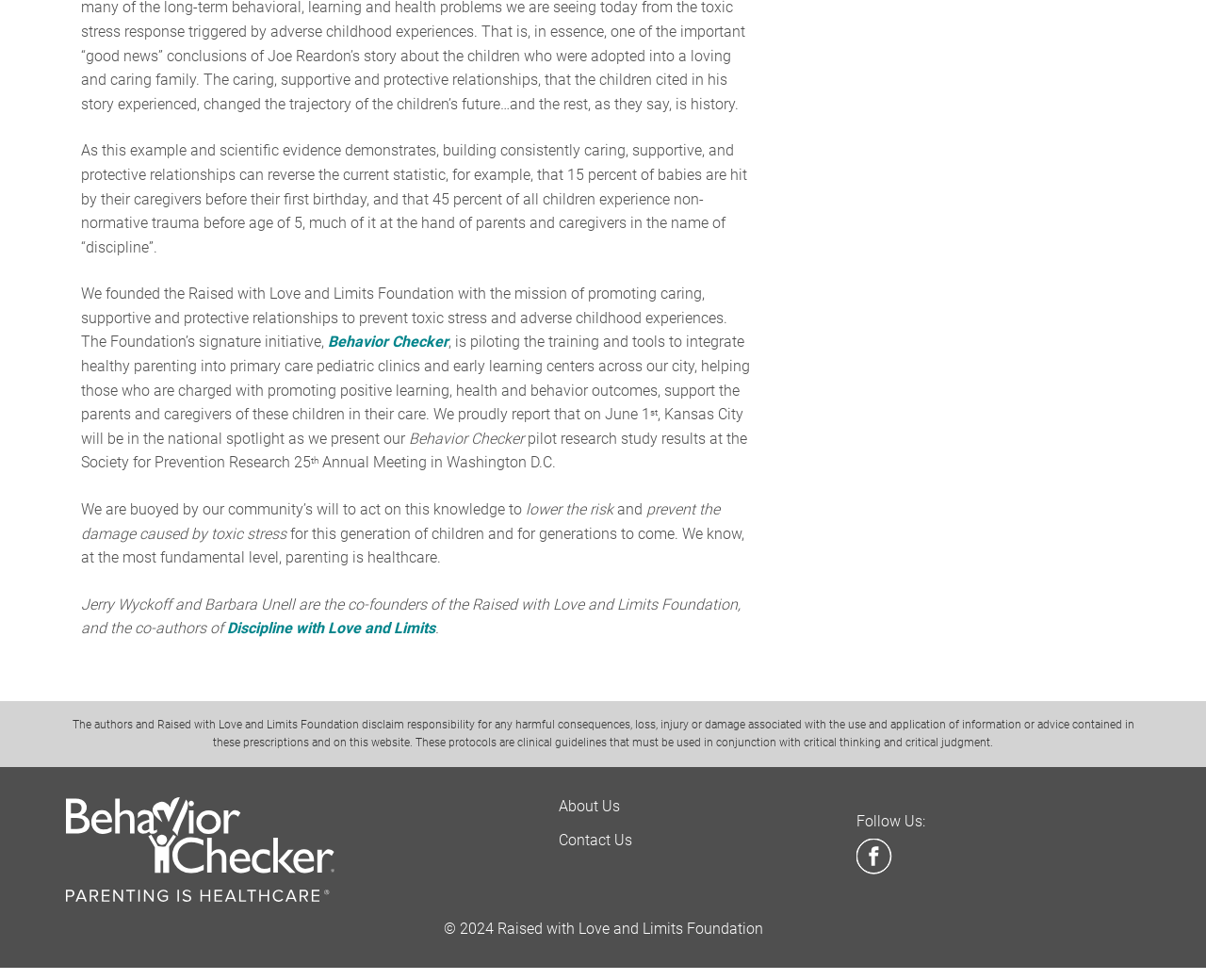Using the provided element description: "alt="Facebook"", identify the bounding box coordinates. The coordinates should be four floats between 0 and 1 in the order [left, top, right, bottom].

[0.71, 0.855, 0.74, 0.892]